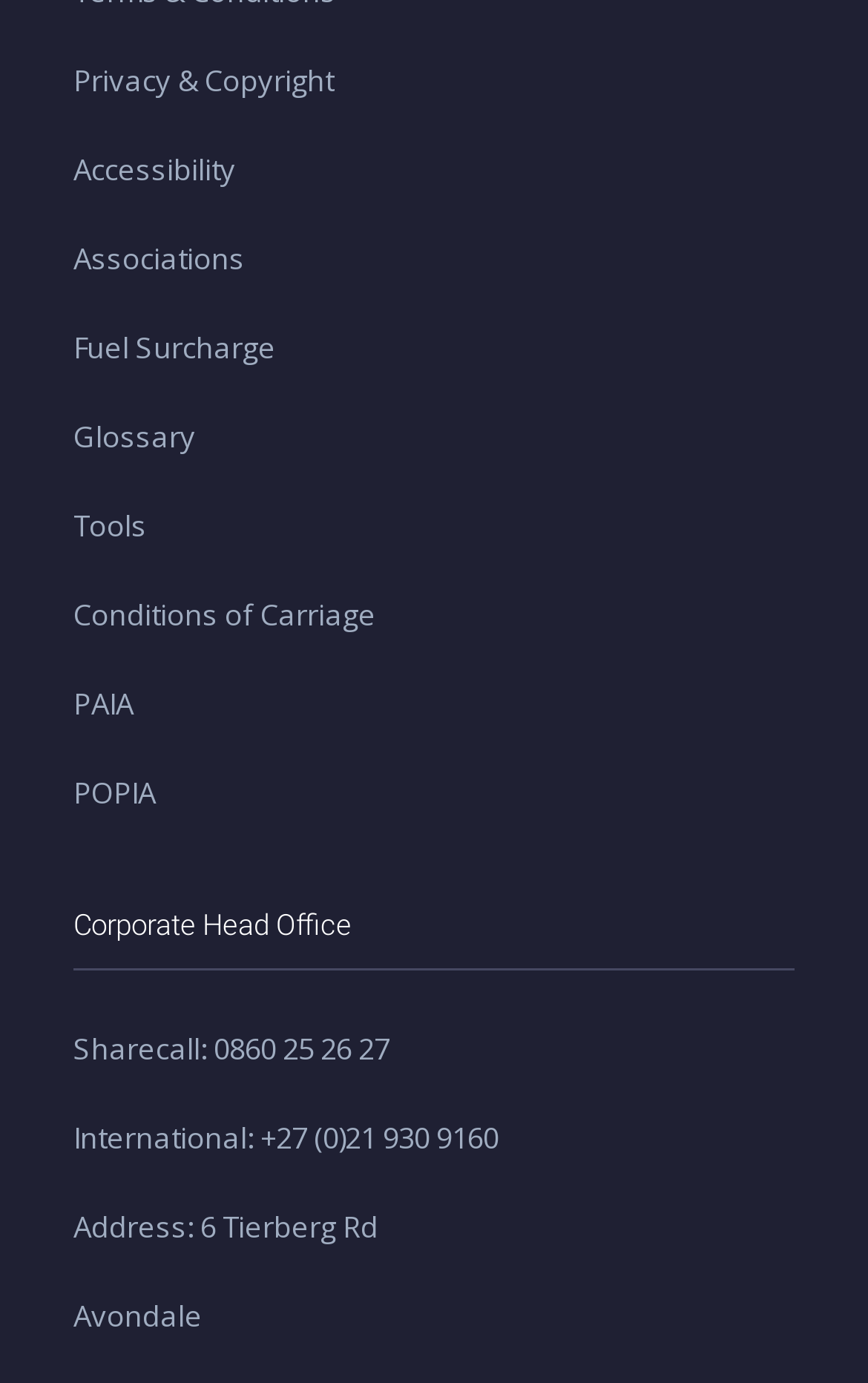Please provide the bounding box coordinates for the UI element as described: "Fuel Surcharge". The coordinates must be four floats between 0 and 1, represented as [left, top, right, bottom].

[0.085, 0.237, 0.318, 0.266]